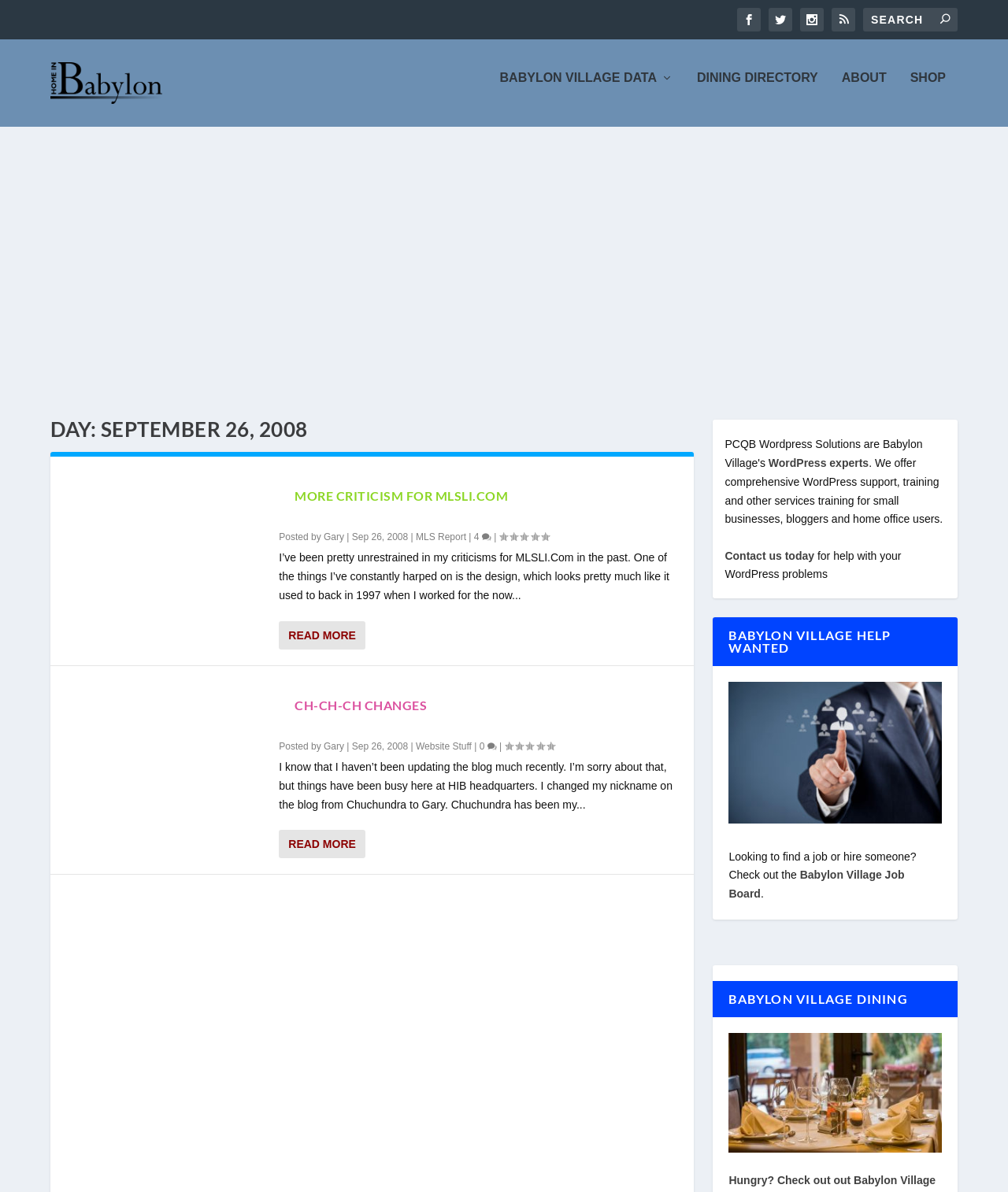Please identify the bounding box coordinates of the element's region that needs to be clicked to fulfill the following instruction: "Read more about MORE CRITICISM FOR MLSLI.COM". The bounding box coordinates should consist of four float numbers between 0 and 1, i.e., [left, top, right, bottom].

[0.277, 0.512, 0.362, 0.536]